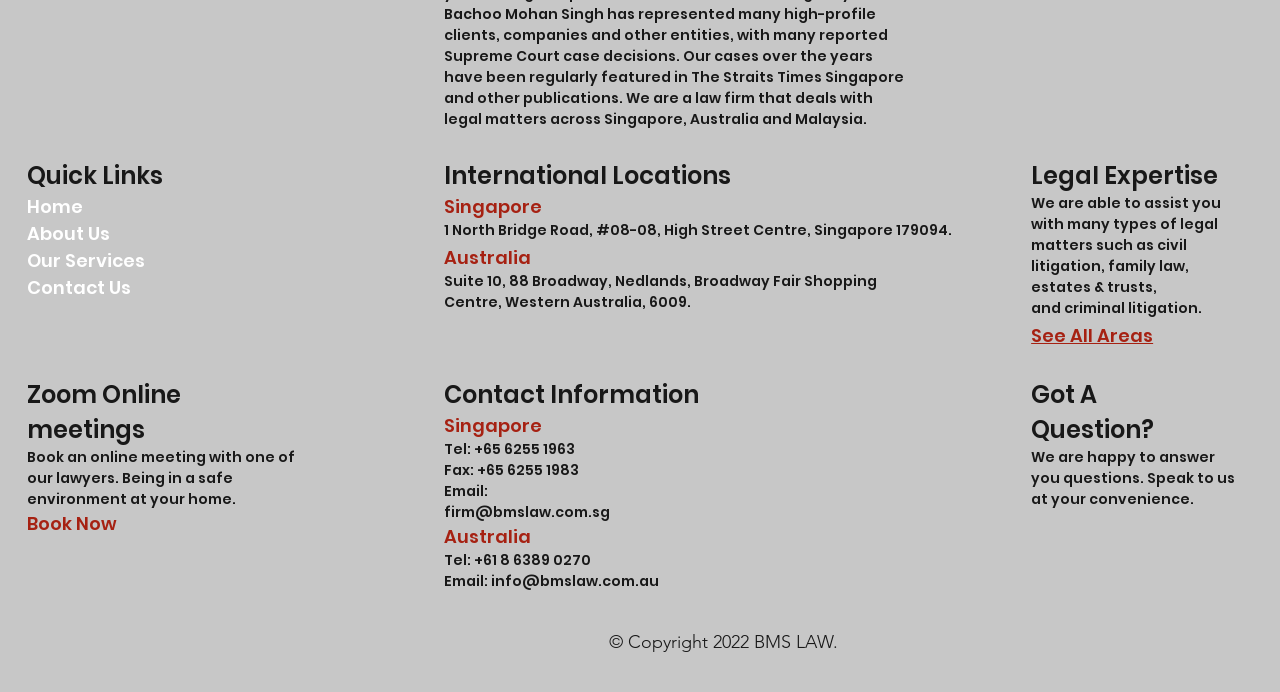Please specify the bounding box coordinates of the region to click in order to perform the following instruction: "View Singapore office location".

[0.347, 0.318, 0.752, 0.349]